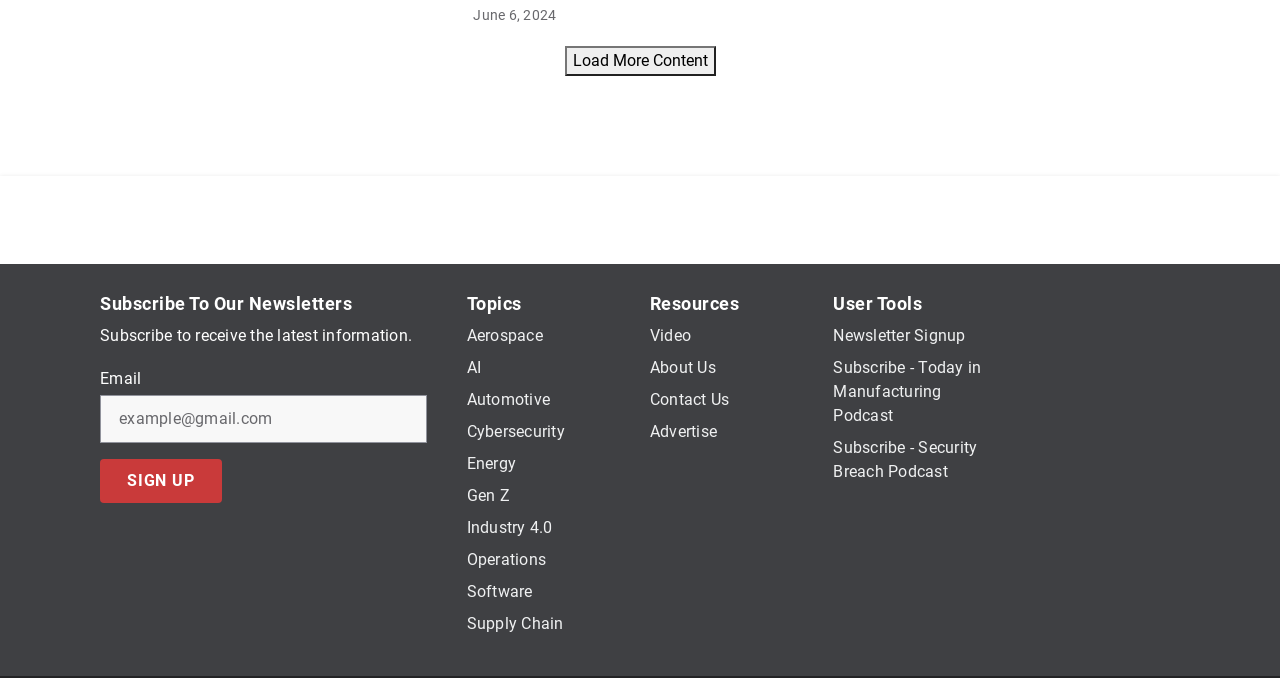How many links are available in the 'Secondary Footer' section?
Based on the image content, provide your answer in one word or a short phrase.

15